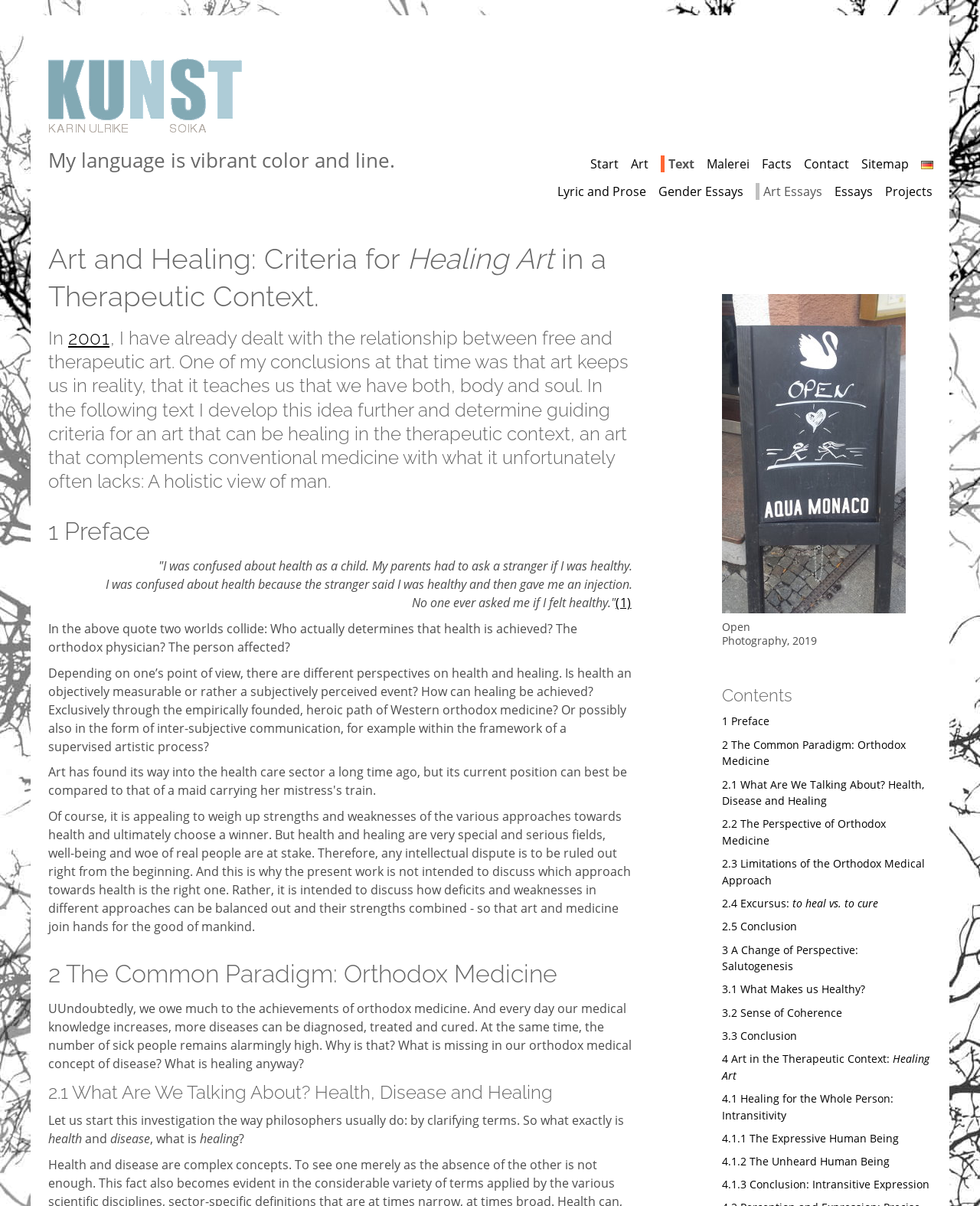How many links are there in the navigation menu?
Please respond to the question with a detailed and thorough explanation.

There are 11 links in the navigation menu, which are 'Start', 'Art', 'Text', 'Lyric and Prose', 'Gender Essays', 'Art Essays', 'Essays', 'Projects', 'Malerei', 'Facts', and 'Contact'.